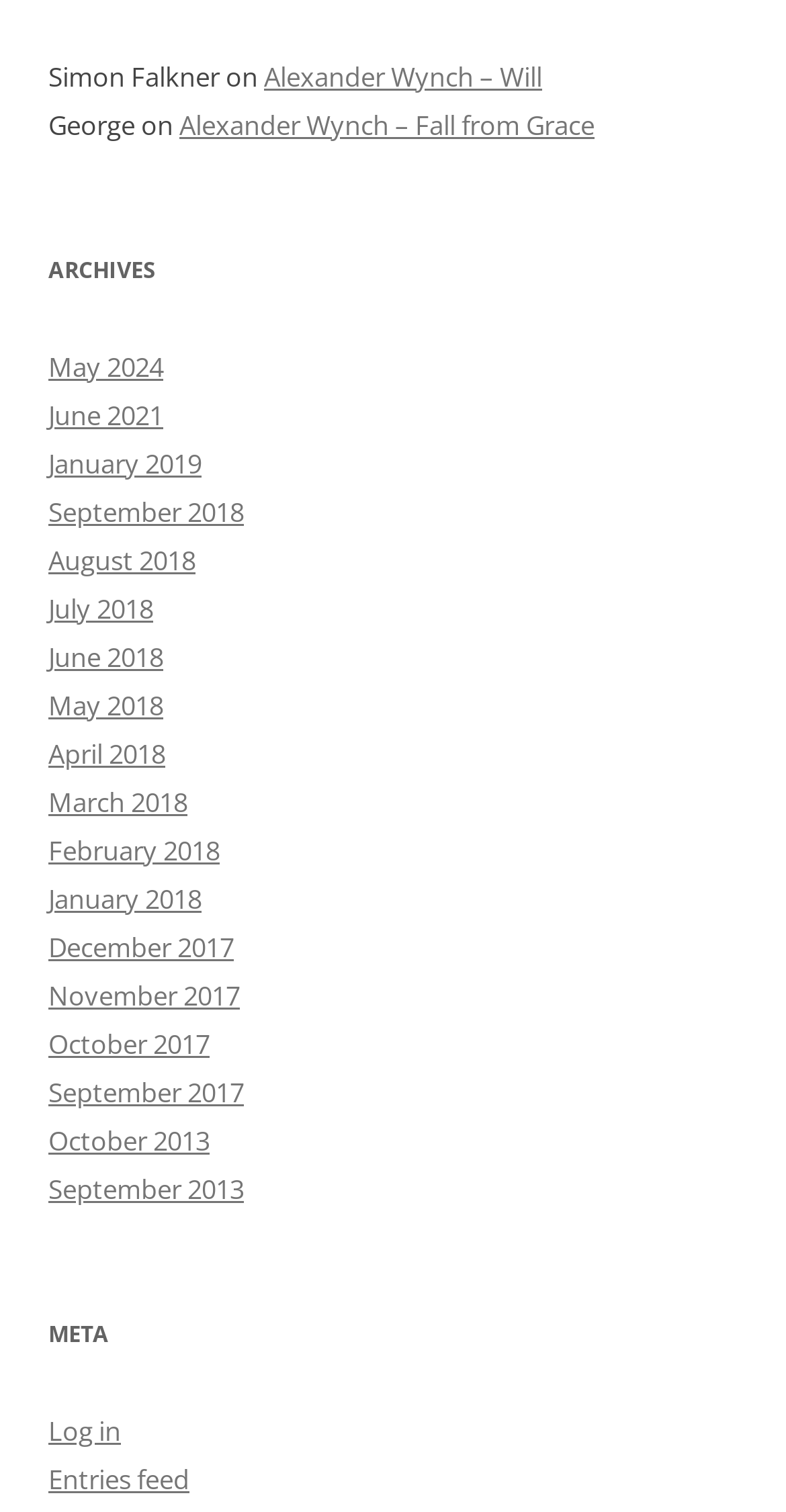How many links are available under the 'META' section? Based on the screenshot, please respond with a single word or phrase.

2